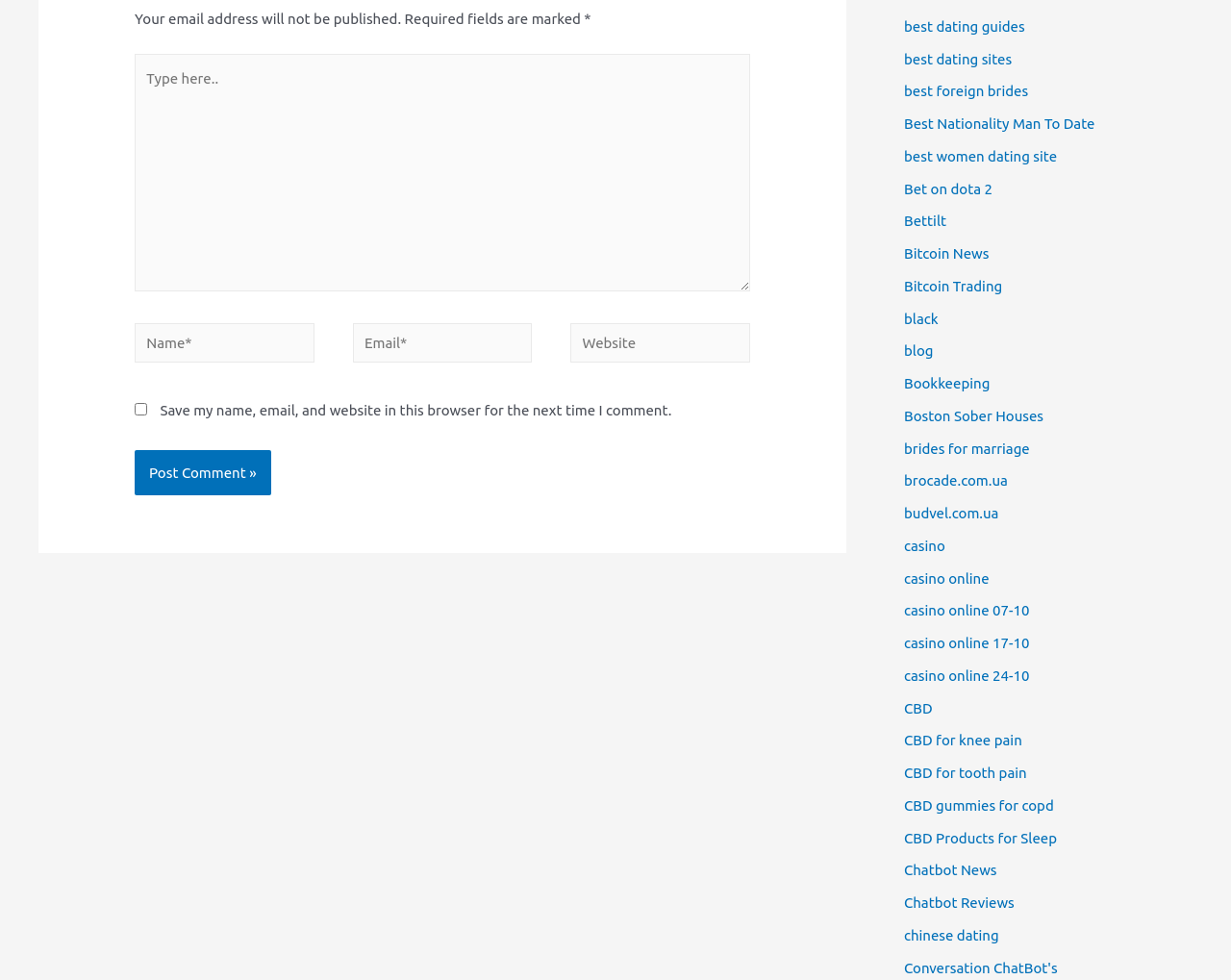Bounding box coordinates are specified in the format (top-left x, top-left y, bottom-right x, bottom-right y). All values are floating point numbers bounded between 0 and 1. Please provide the bounding box coordinate of the region this sentence describes: Best Nationality Man To Date

[0.734, 0.118, 0.889, 0.134]